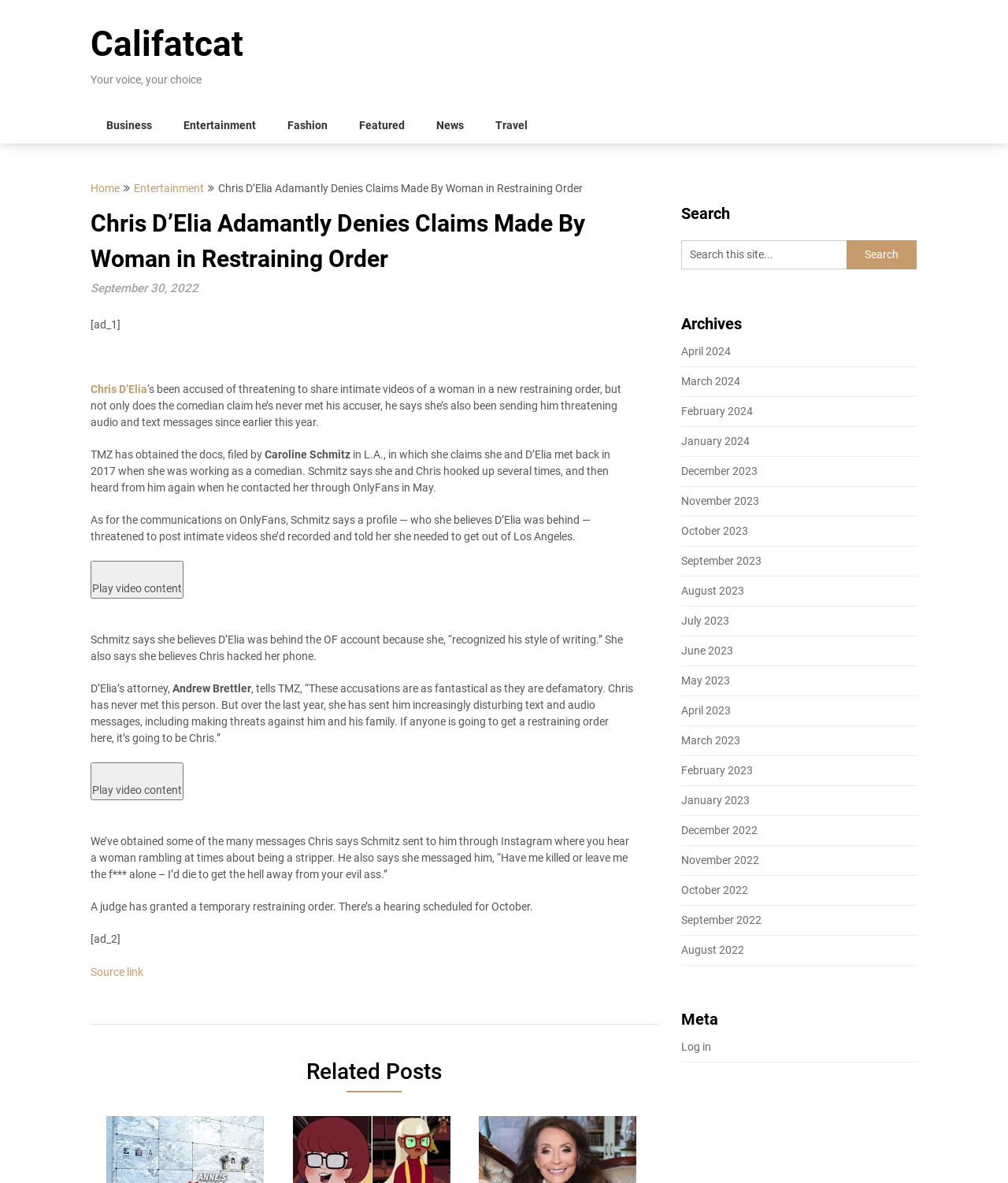Please find and report the bounding box coordinates of the element to click in order to perform the following action: "Click on the 'Home' link". The coordinates should be expressed as four float numbers between 0 and 1, in the format [left, top, right, bottom].

[0.09, 0.154, 0.119, 0.164]